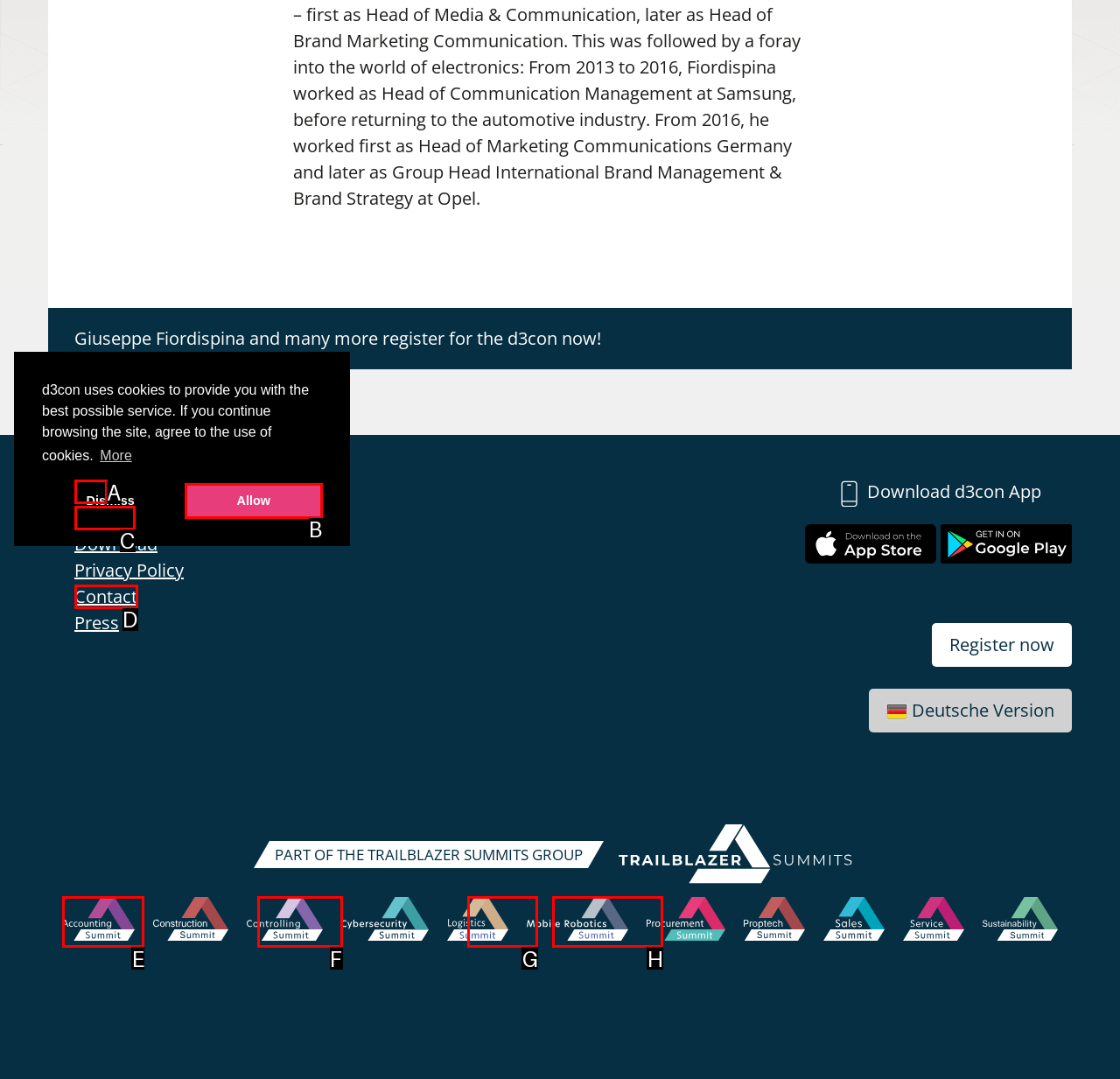Identify the UI element that corresponds to this description: Missouri
Respond with the letter of the correct option.

None